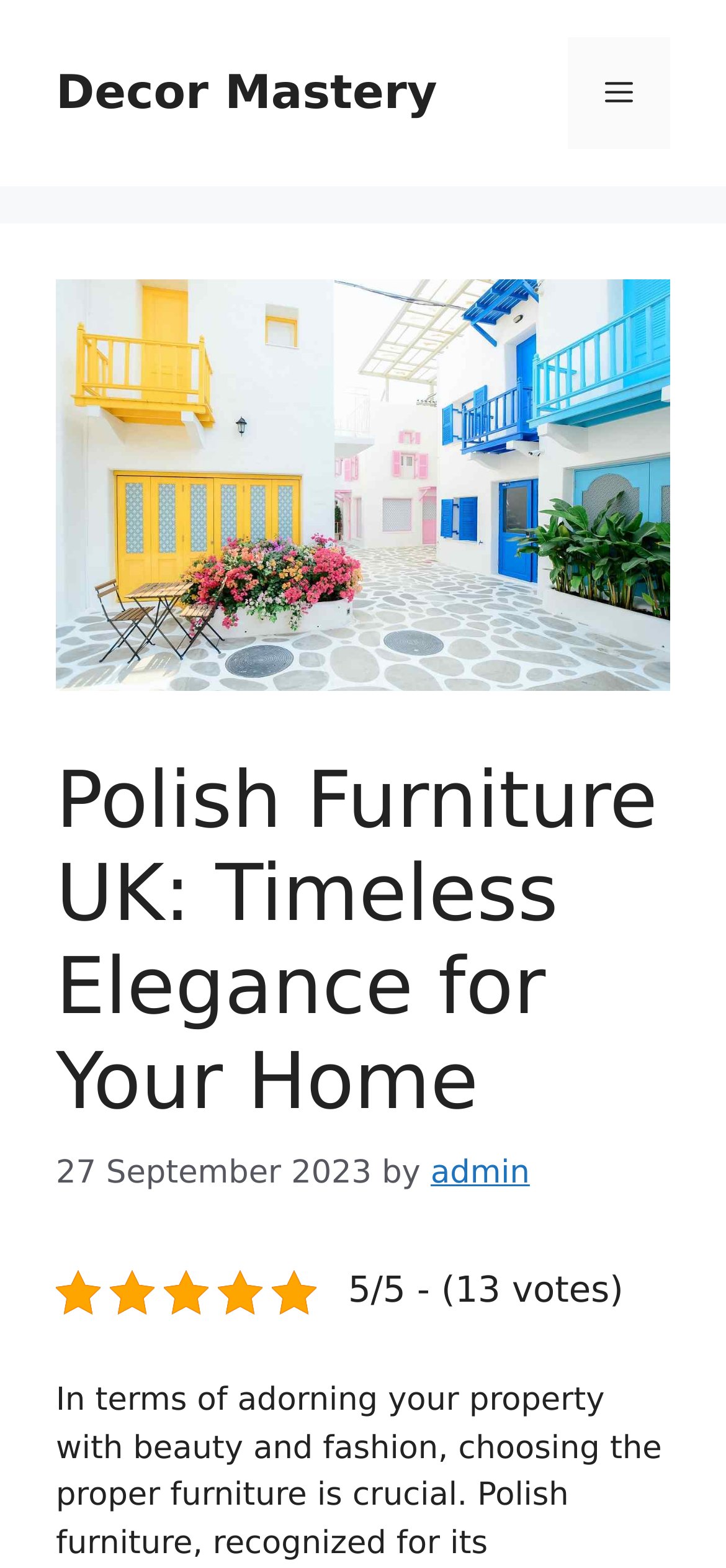What is the rating of the content?
Please provide a comprehensive answer based on the information in the image.

I found the rating by looking at the StaticText element '5/5 - (13 votes)' which is located at the bottom of the content section.